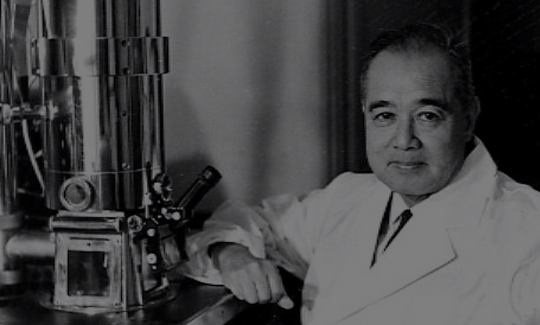Please answer the following question using a single word or phrase: 
What is the name of the probiotic drink developed based on Dr. Shirota's innovation?

Yakult